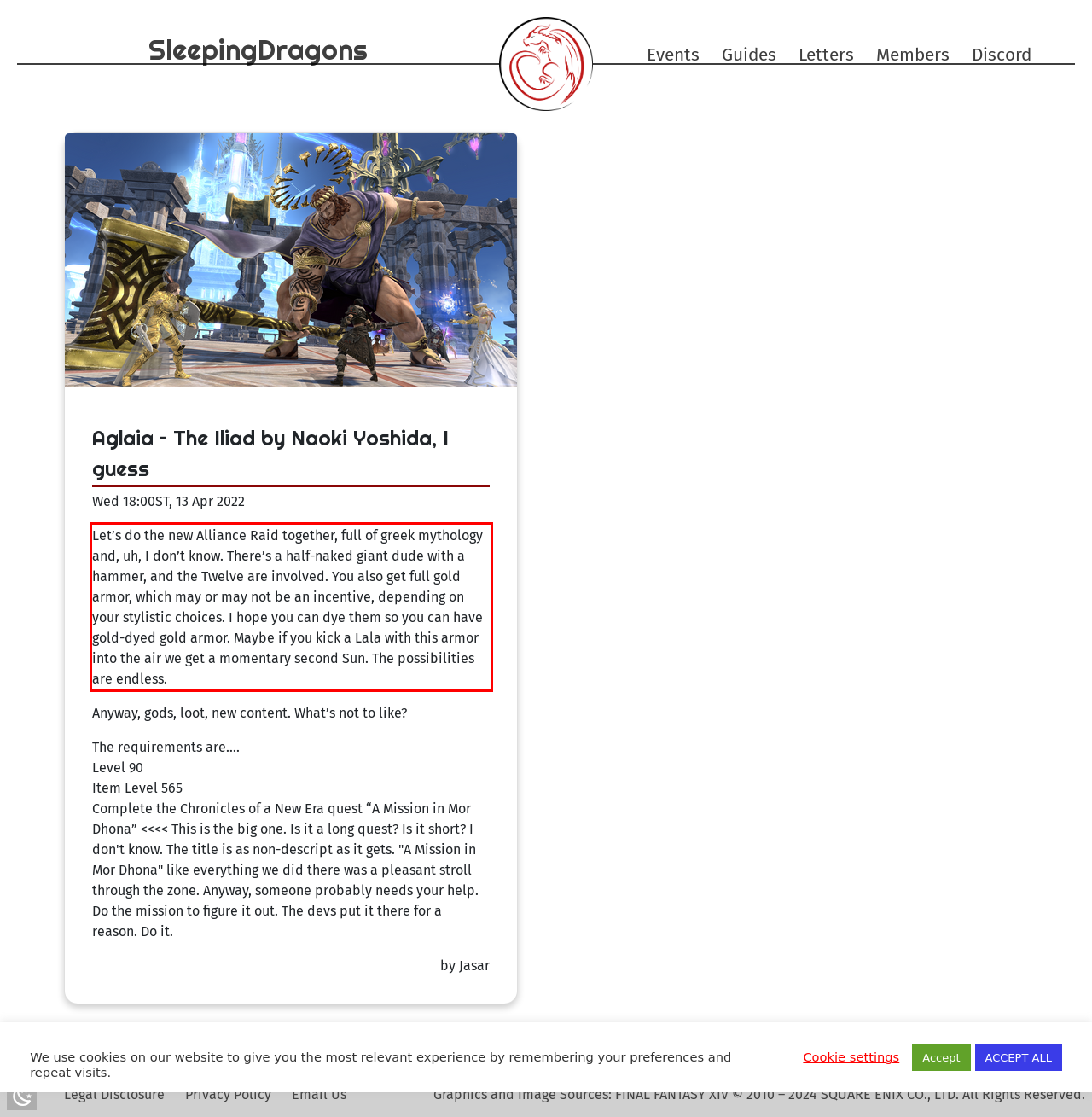Review the webpage screenshot provided, and perform OCR to extract the text from the red bounding box.

Let’s do the new Alliance Raid together, full of greek mythology and, uh, I don’t know. There’s a half-naked giant dude with a hammer, and the Twelve are involved. You also get full gold armor, which may or may not be an incentive, depending on your stylistic choices. I hope you can dye them so you can have gold-dyed gold armor. Maybe if you kick a Lala with this armor into the air we get a momentary second Sun. The possibilities are endless.